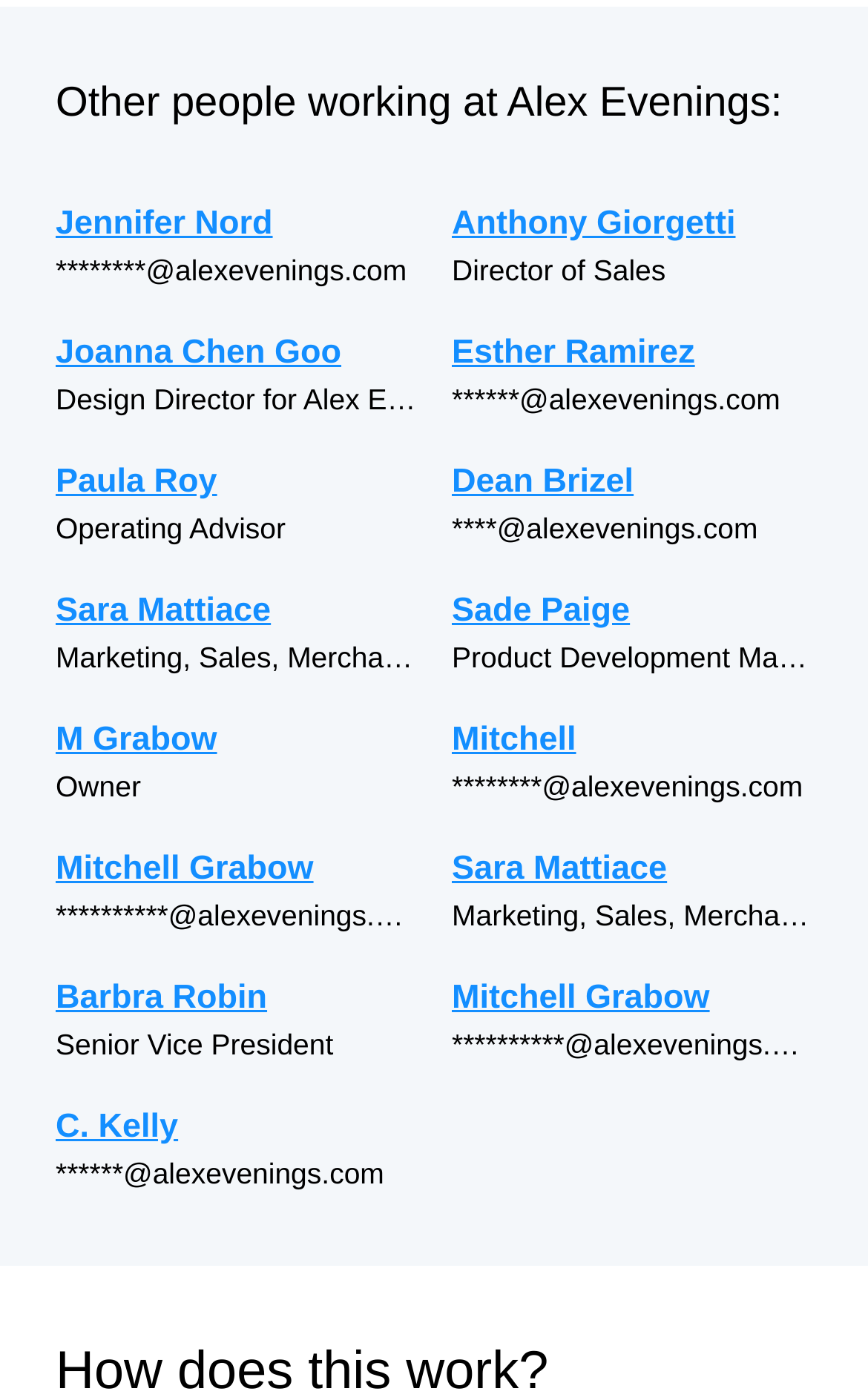Respond with a single word or phrase to the following question: What is the email address of Dean Brizel?

****@alexevenings.com